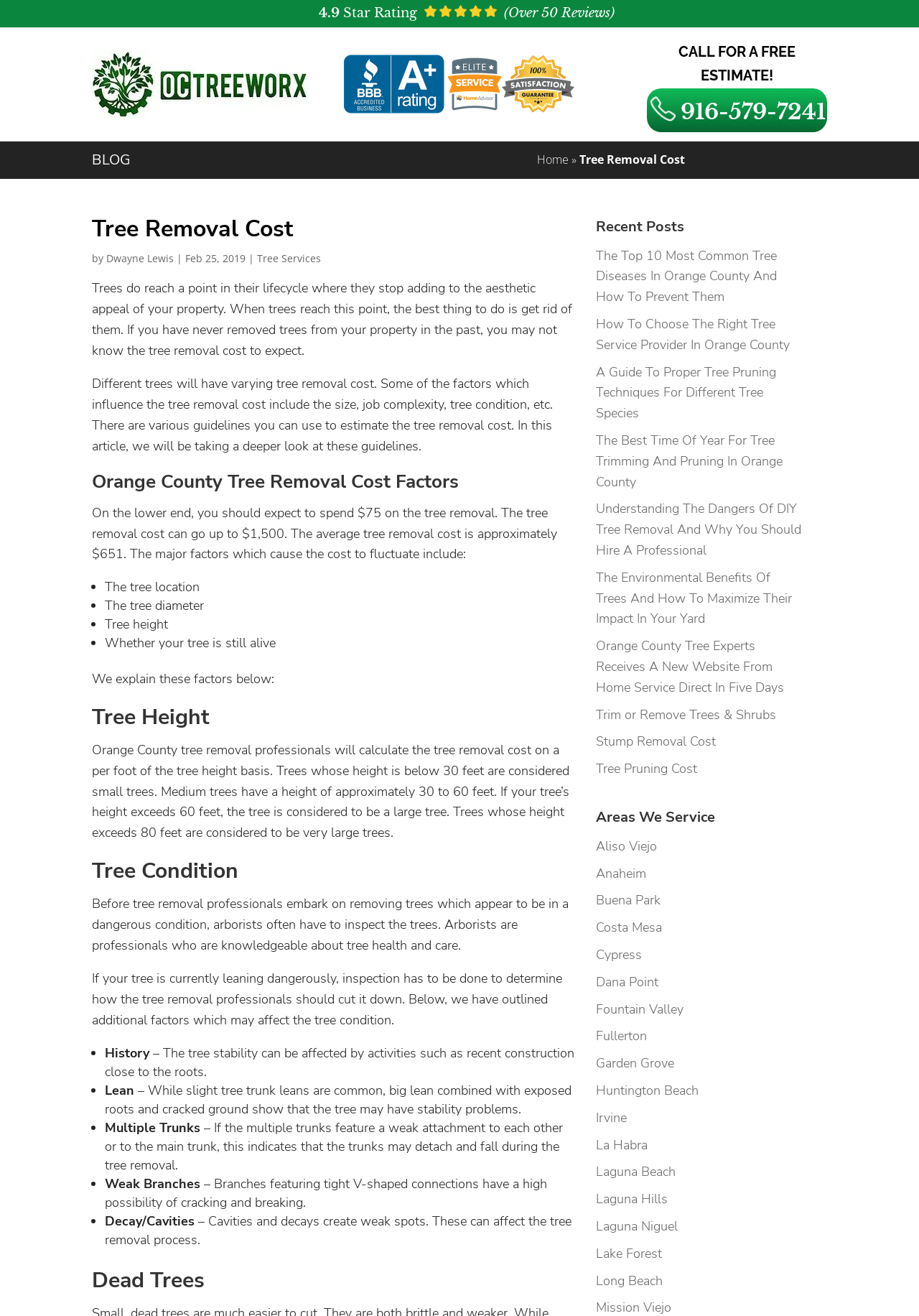Identify the bounding box coordinates of the section that should be clicked to achieve the task described: "Visit the 'Home' page".

[0.584, 0.115, 0.619, 0.127]